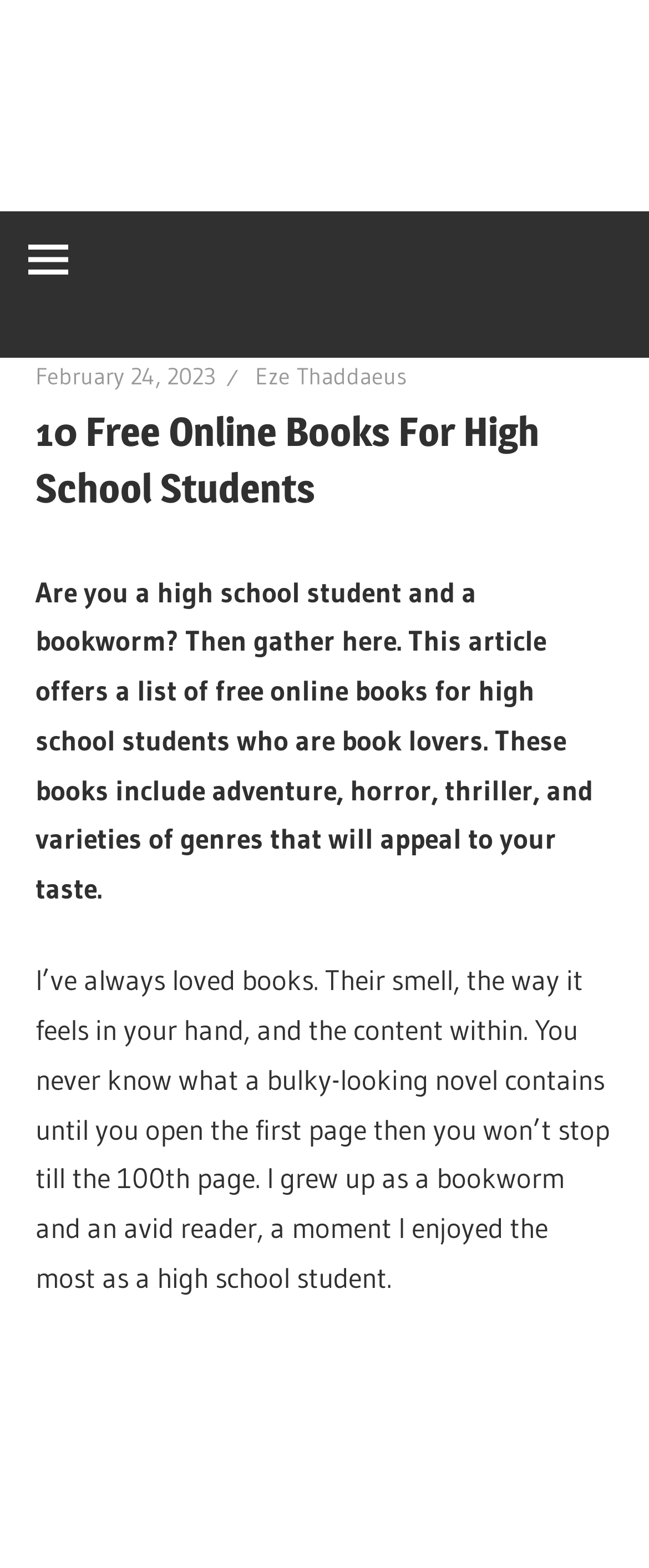What is the writer's self-description?
Give a thorough and detailed response to the question.

I found the writer's self-description by reading the StaticText element which says 'I grew up as a bookworm and an avid reader, a moment I enjoyed the most as a high school student.'